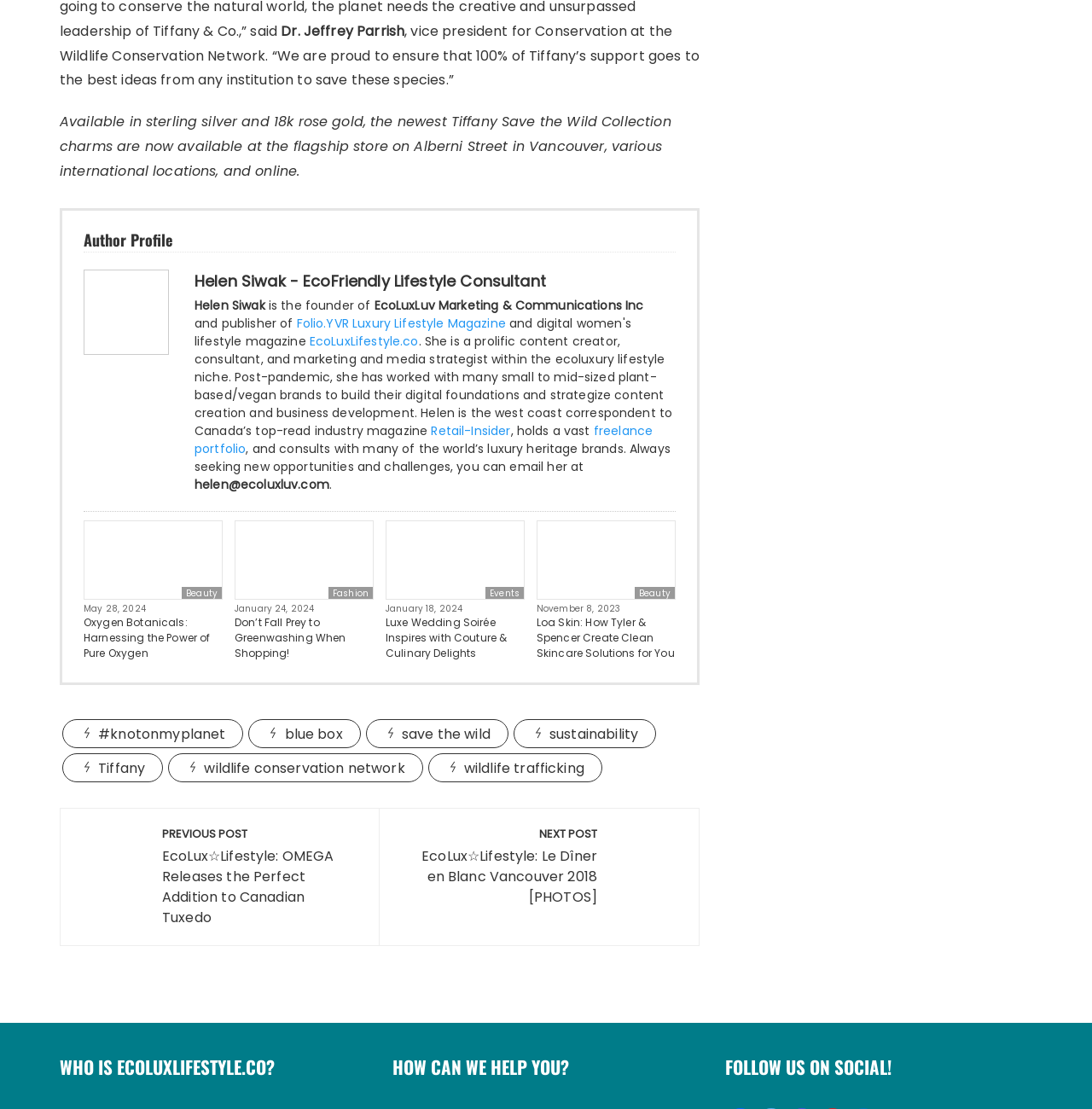Pinpoint the bounding box coordinates of the element you need to click to execute the following instruction: "Email Helen at helen@ecoluxluv.com". The bounding box should be represented by four float numbers between 0 and 1, in the format [left, top, right, bottom].

[0.178, 0.43, 0.301, 0.445]